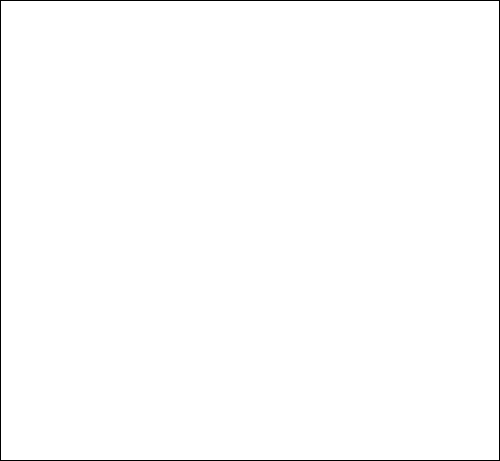Produce a meticulous caption for the image.

The image captures a historical moment at the Caldwell County Courthouse, taken on October 28, 2013. It features a memorial dedicated to Confederate soldiers, positioned prominently to face south. This memorial stands in contrast as it holds its back to a depiction of George Washington, who is located on the northeast wall of the structure. The scene reflects a blend of historical significance and architectural detail, inviting viewers to reflect on the complex narratives represented within the space.